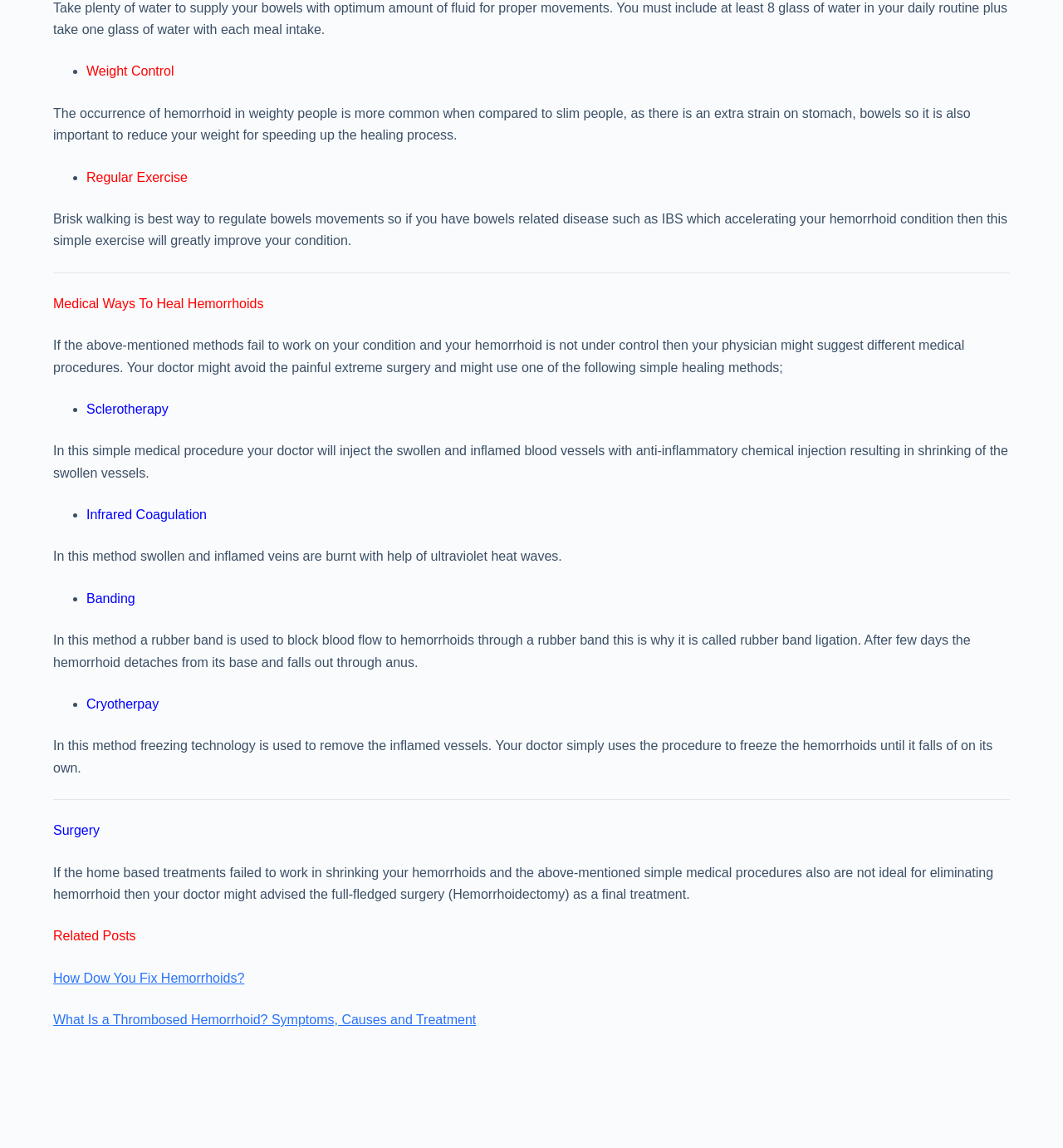What is the purpose of brisk walking?
Analyze the screenshot and provide a detailed answer to the question.

Brisk walking is recommended as a simple exercise to regulate bowels movements, which can greatly improve the condition of people with bowels-related diseases such as IBS, which can accelerate hemorrhoid conditions.